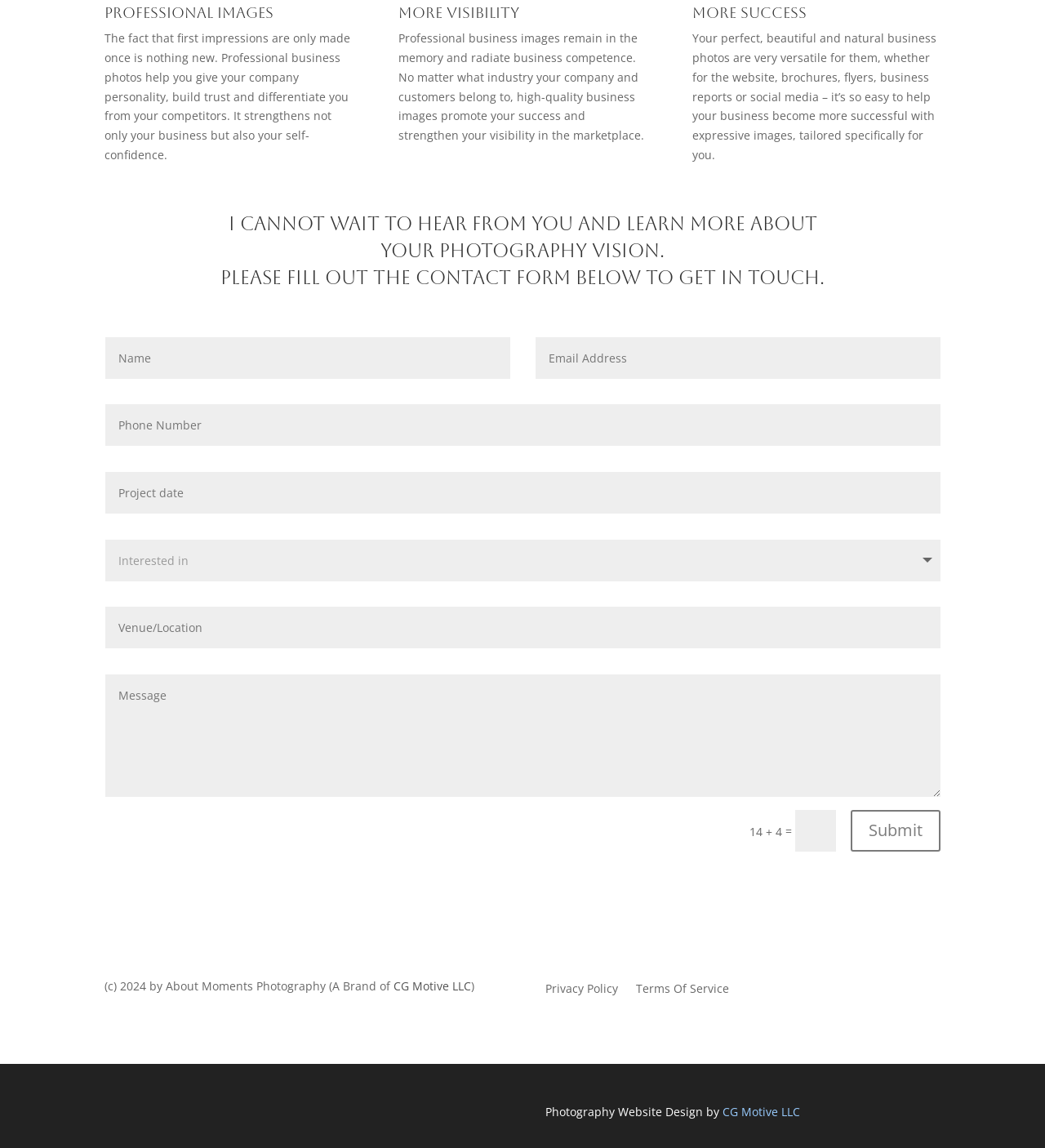What is the purpose of the contact form?
Carefully examine the image and provide a detailed answer to the question.

The heading 'Please fill out the contact form below to get in touch' suggests that the purpose of the contact form is to allow users to get in touch with the company or the photographer.